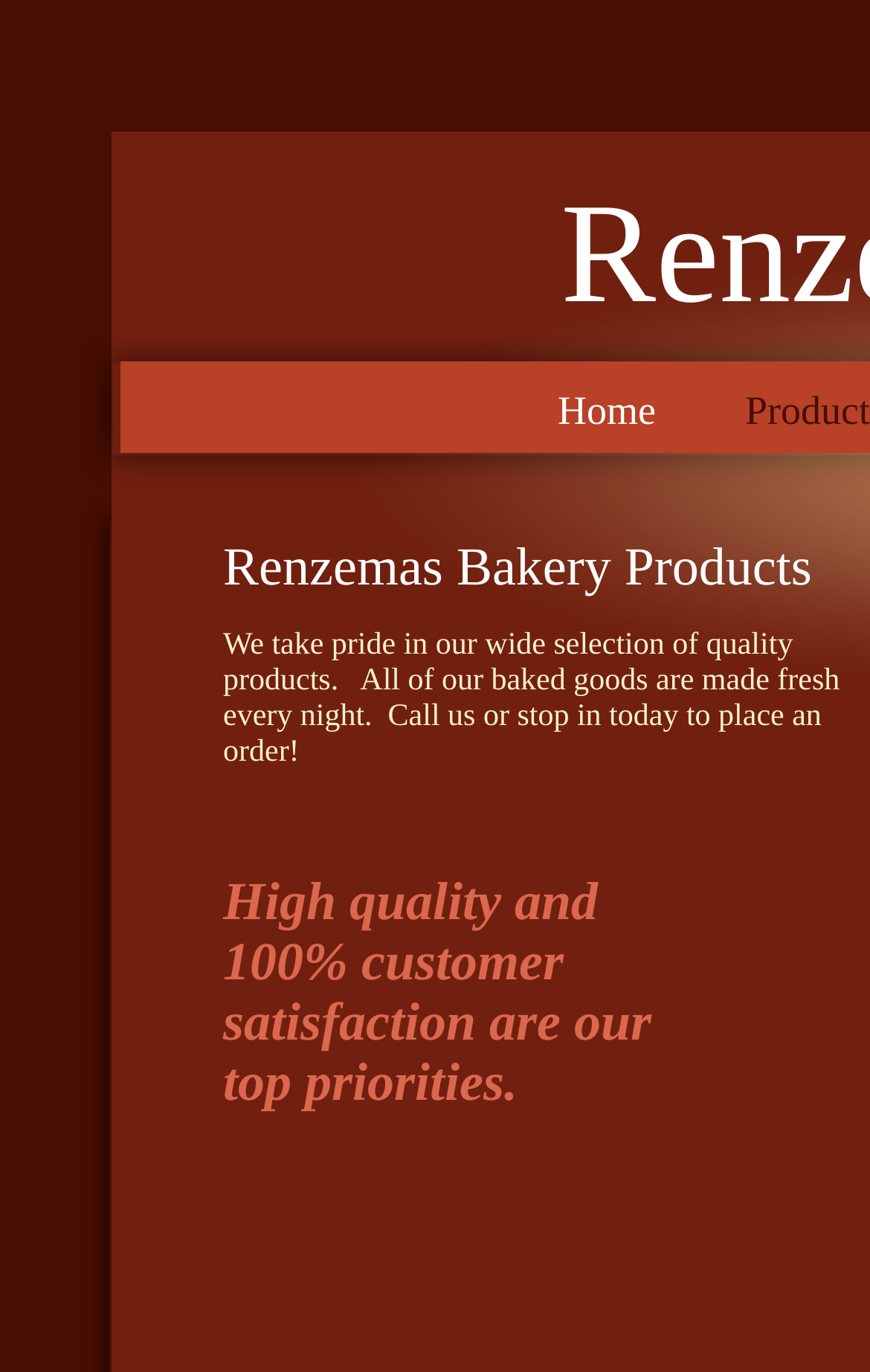Analyze the image and provide a detailed answer to the question: What is the name of the bakery?

I inferred this answer by reading the StaticText element 'Renzemas Bakery Products' which is likely to be the name of the bakery.